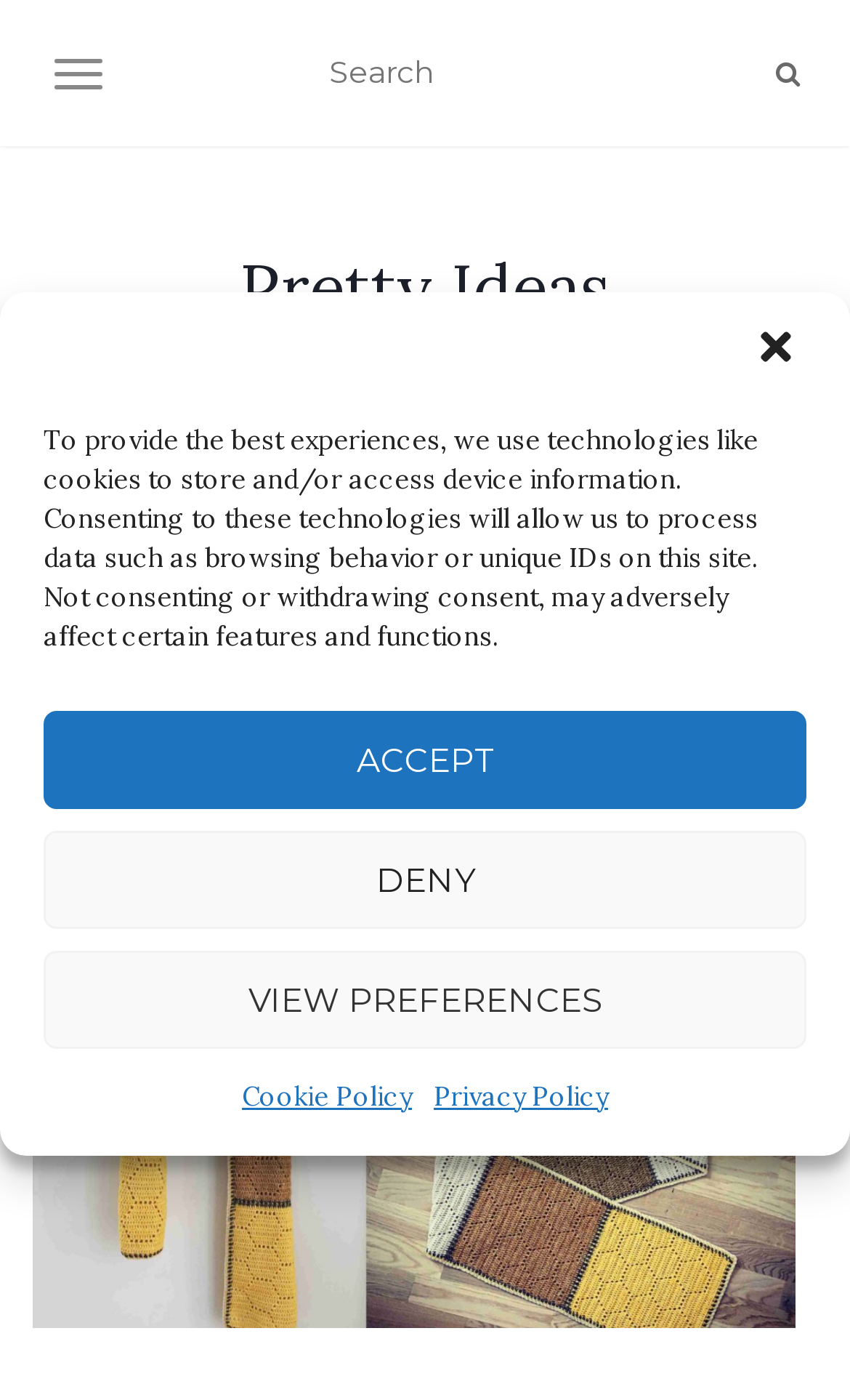Find the bounding box coordinates for the area you need to click to carry out the instruction: "view Pretty Ideas". The coordinates should be four float numbers between 0 and 1, indicated as [left, top, right, bottom].

[0.282, 0.182, 0.718, 0.229]